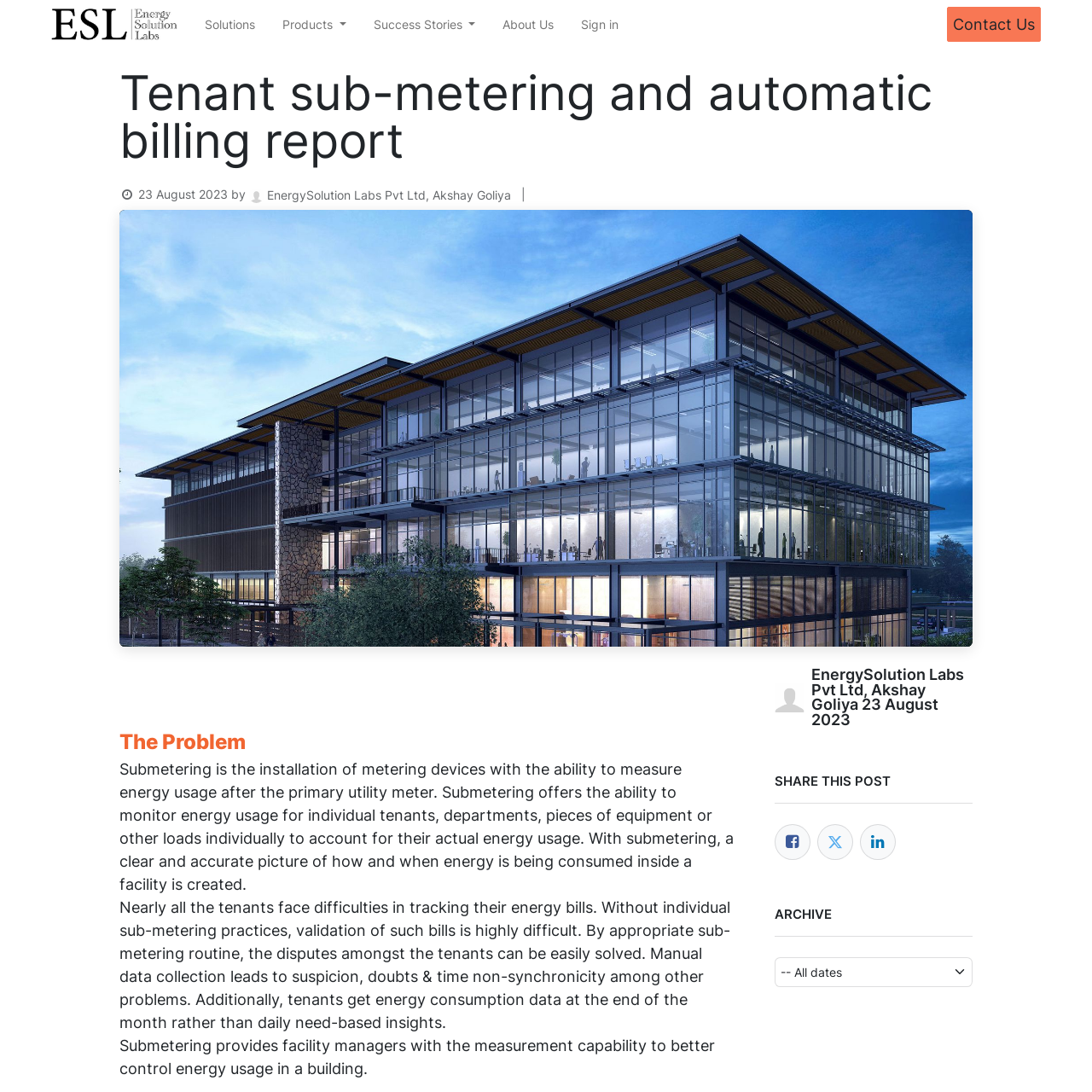Articulate a detailed summary of the webpage's content and design.

The webpage is about tenant sub-metering and automatic billing reports. At the top, there is a navigation menu with a logo of ESL Website on the left and a vertical menu on the right, containing options such as "Solutions", "Products", "Success Stories", "About Us", and "Sign in". On the top right, there is a "Contact Us" link.

Below the navigation menu, there is a heading that reads "Tenant sub-metering and automatic billing report" followed by a date "23 August 2023" and an author's name "EnergySolution Labs Pvt Ltd, Akshay Goliya". There is also a small image related to the report.

The main content of the webpage is divided into sections. The first section is titled "The Problem" and discusses the difficulties faced by tenants in tracking their energy bills without individual sub-metering practices. The section explains how submetering can help solve these issues.

The second section provides more information about submetering, stating that it provides facility managers with the measurement capability to better control energy usage in a building. There is an image related to submetering and automatic billing reports below this section.

On the right side of the webpage, there are social media links to share the post, including Facebook, Twitter, and LinkedIn. Below these links, there is an "ARCHIVE" section with a combobox.

Overall, the webpage appears to be an informative article or blog post about tenant sub-metering and automatic billing reports, with a focus on the benefits and importance of submetering in energy management.